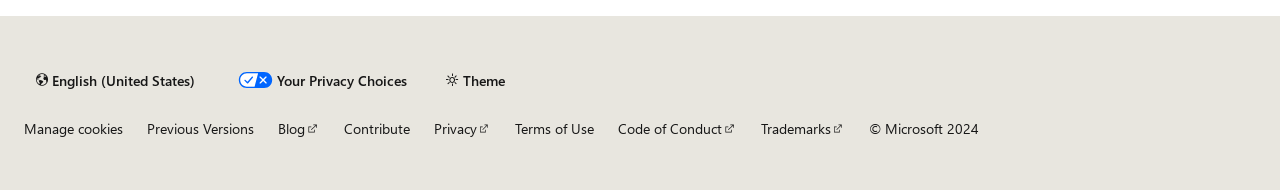Examine the screenshot and answer the question in as much detail as possible: What is the copyright year mentioned on the webpage?

The copyright information is provided at the bottom of the webpage, stating '© Microsoft 2024', indicating that the copyright year is 2024.